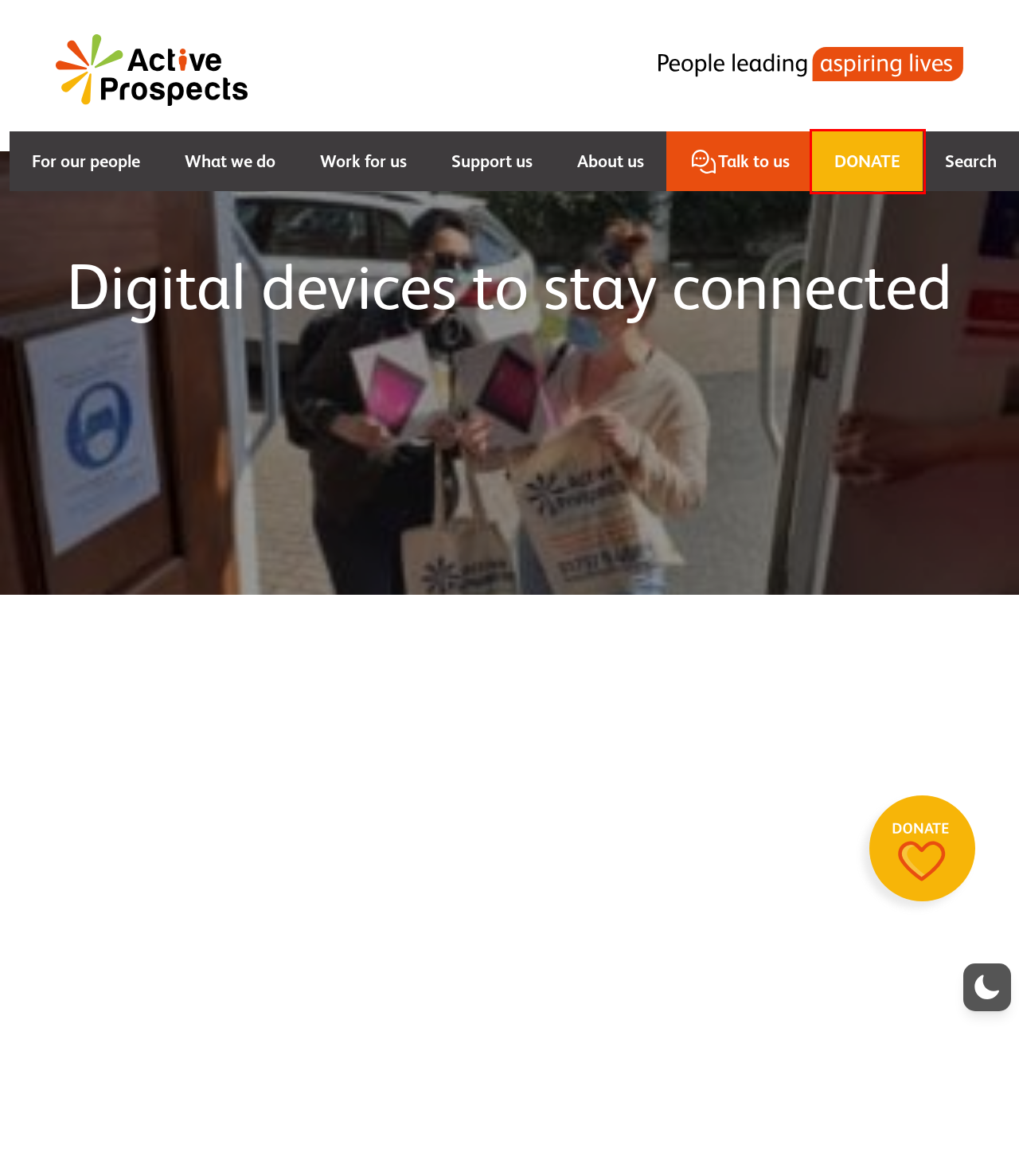Given a screenshot of a webpage featuring a red bounding box, identify the best matching webpage description for the new page after the element within the red box is clicked. Here are the options:
A. Good Things Foundation - Improving lives through digital
B. About us - Active Prospects -
C. Careers - Active Prospects
D. Active Prospects launches ambitious Strategic Plan for 2024-2027 - Active Prospects
E. Contact us - Active Prospects would love to hear from you
F. What we do - Active Prospects
G. For our people - Active Prospects
H. Donate - Active Prospects

H